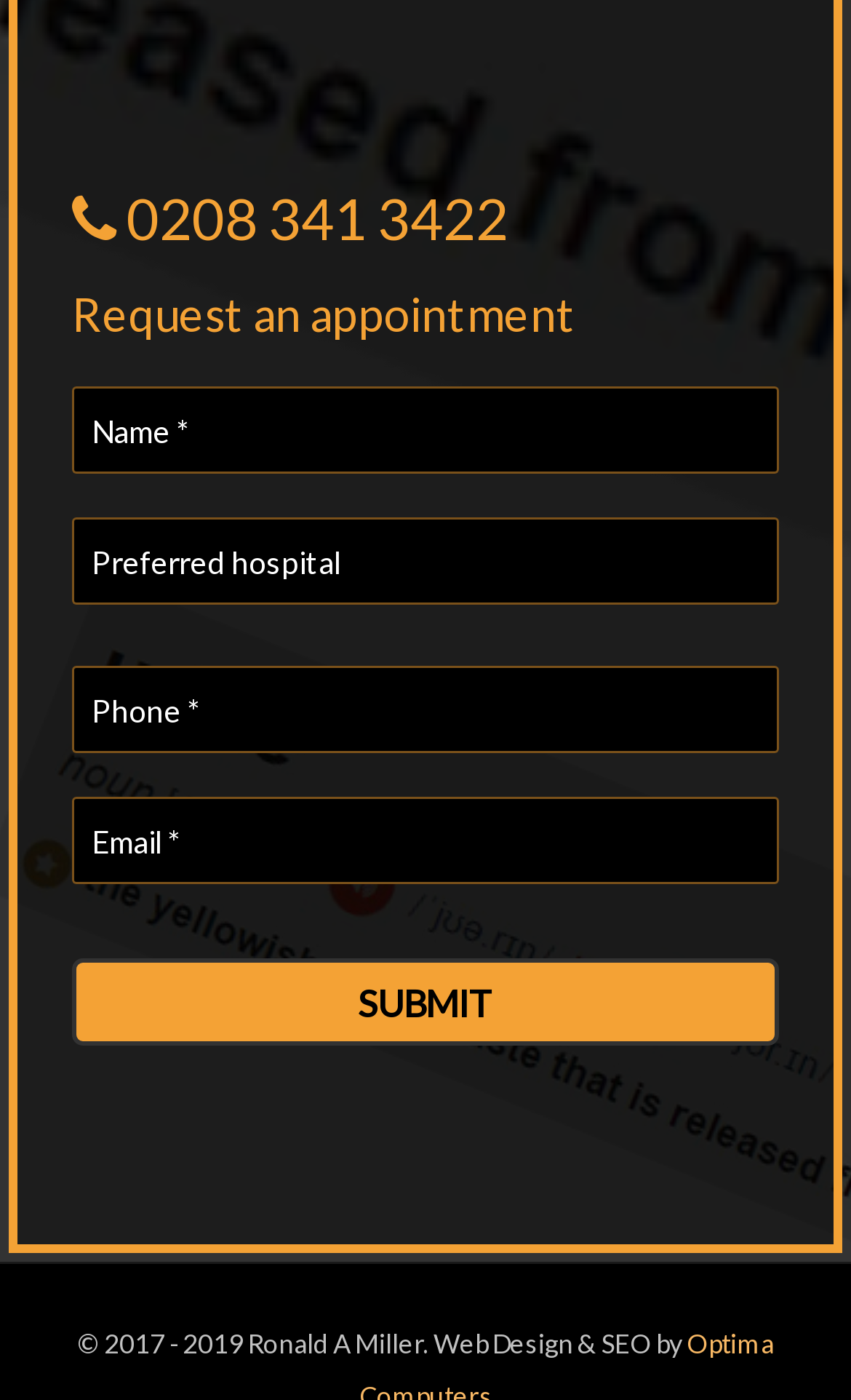Look at the image and write a detailed answer to the question: 
What is the purpose of this webpage?

Based on the webpage structure and content, it appears that the purpose of this webpage is to allow users to request an appointment, as indicated by the heading 'Request an appointment' and the presence of input fields for name, phone, and email.